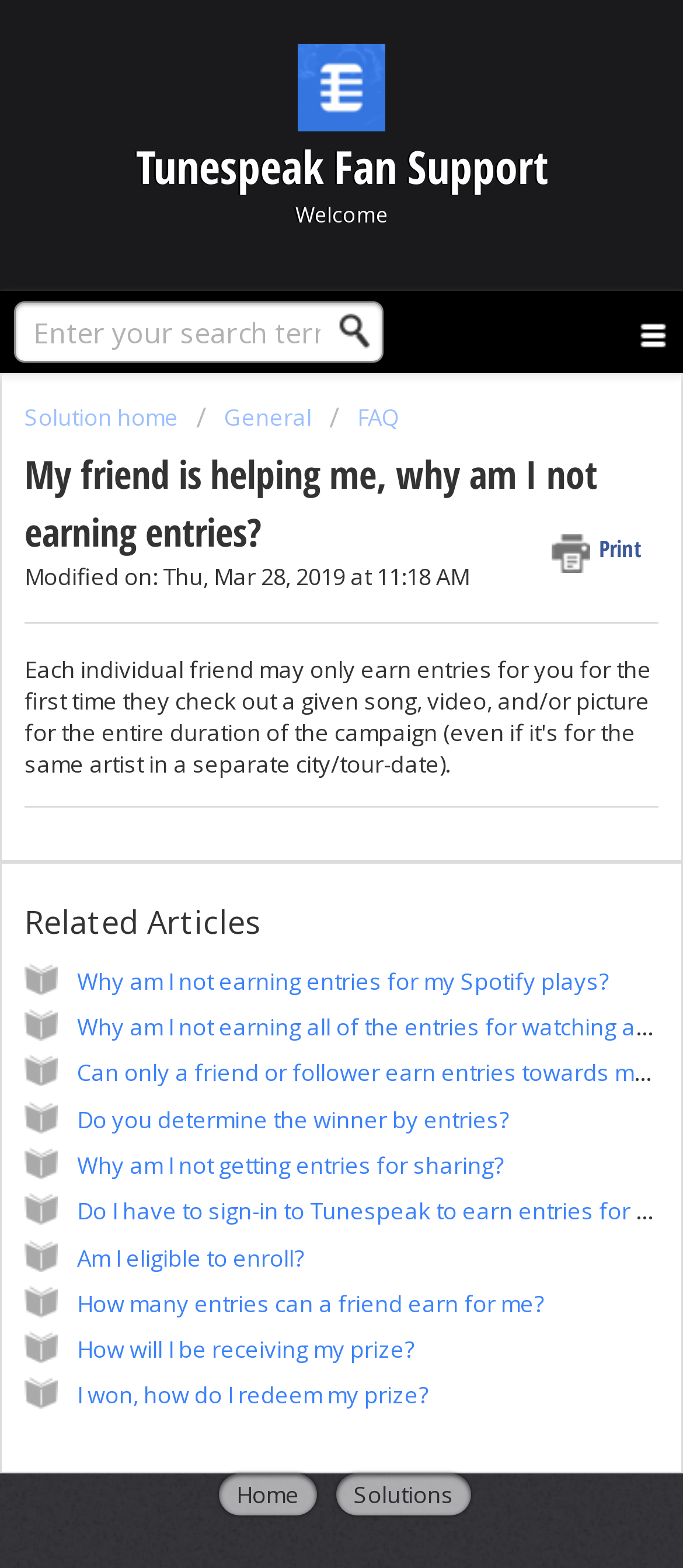Specify the bounding box coordinates of the area that needs to be clicked to achieve the following instruction: "Download a file".

[0.364, 0.329, 0.446, 0.365]